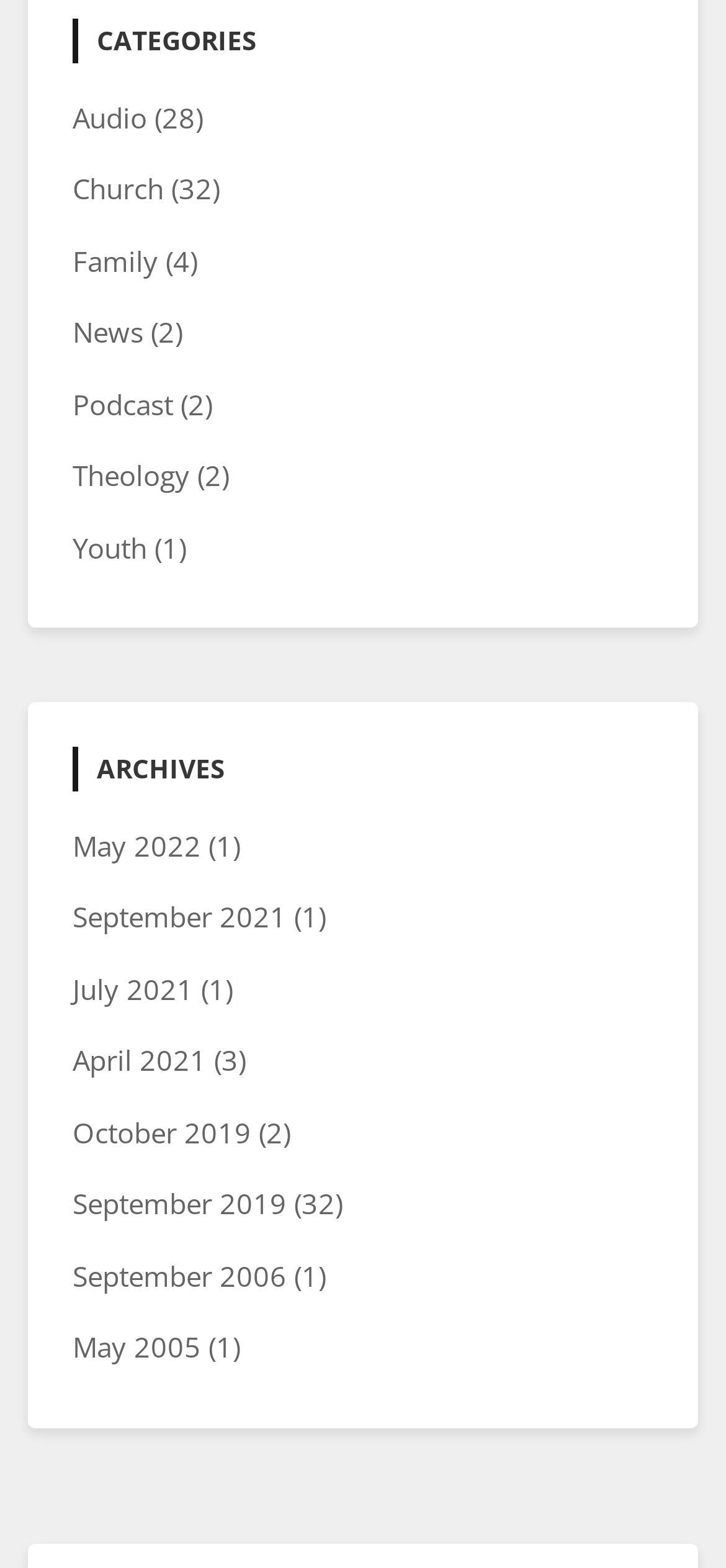Locate the bounding box coordinates of the clickable element to fulfill the following instruction: "View the 'May 2022' archives". Provide the coordinates as four float numbers between 0 and 1 in the format [left, top, right, bottom].

[0.1, 0.527, 0.277, 0.551]